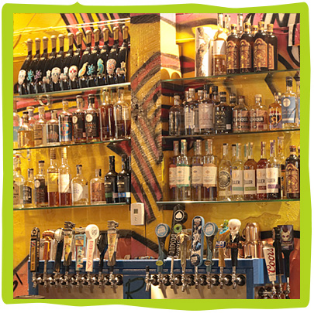Could you please study the image and provide a detailed answer to the question:
What is displayed on the shelves against the graffiti wall?

The caption describes the image as showcasing a vibrant bar setup, featuring an impressive array of liquor bottles displayed on shelves against a colorful, graffiti-style wall, indicating that the shelves are used to display liquor bottles.